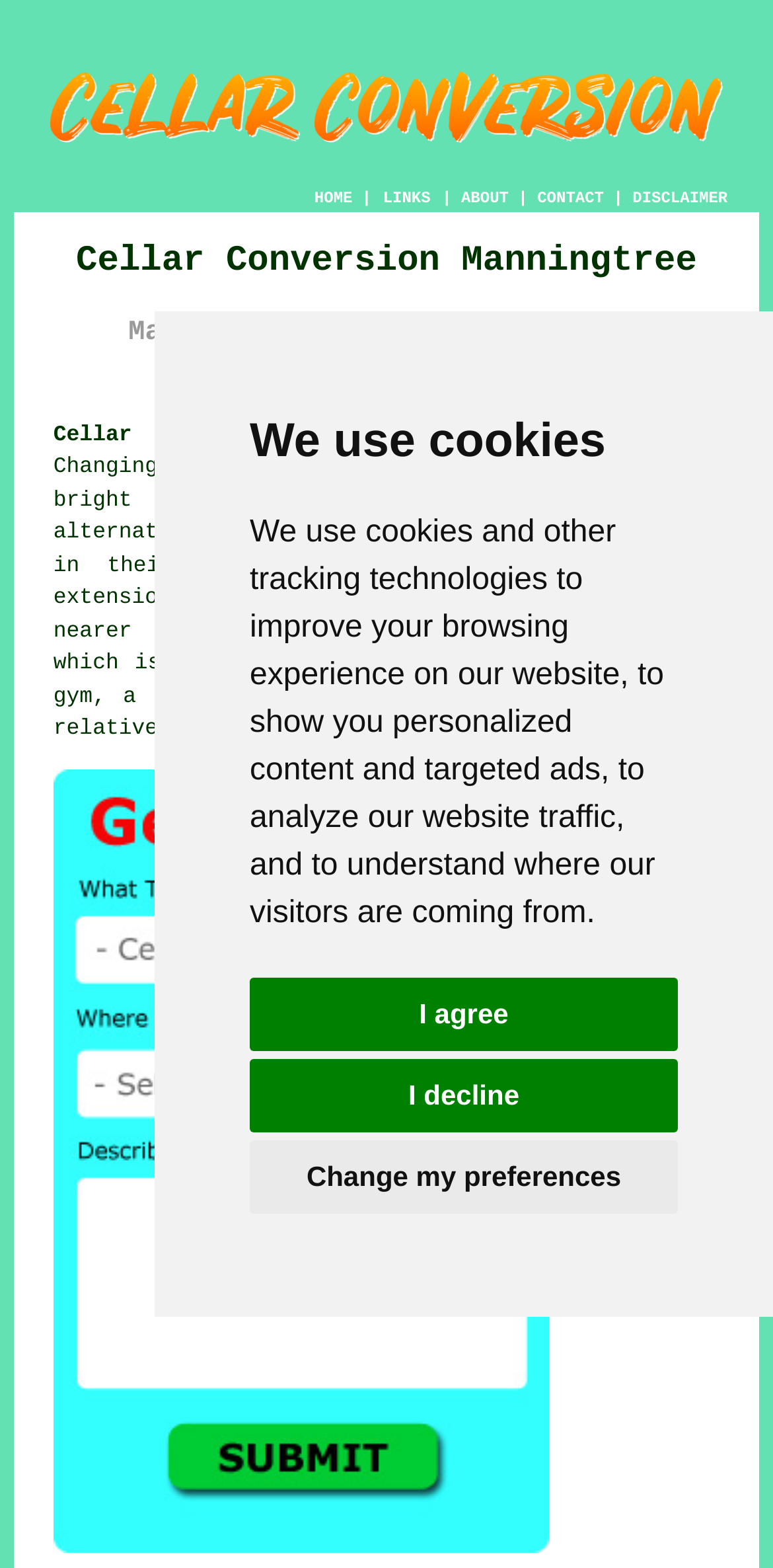Bounding box coordinates should be in the format (top-left x, top-left y, bottom-right x, bottom-right y) and all values should be floating point numbers between 0 and 1. Determine the bounding box coordinate for the UI element described as: Change my preferences

[0.323, 0.727, 0.877, 0.774]